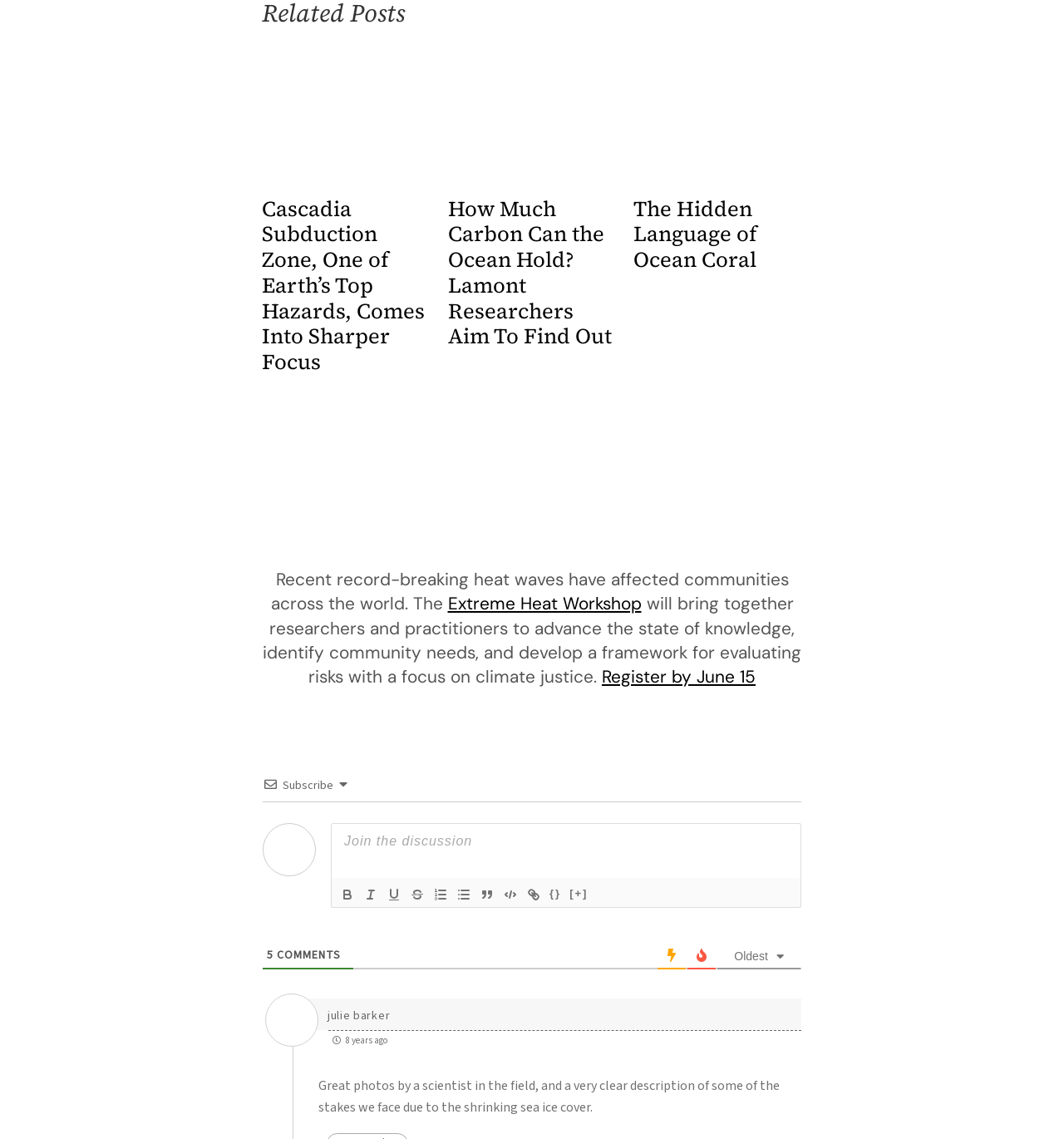Please find the bounding box coordinates of the section that needs to be clicked to achieve this instruction: "View the comments section".

[0.251, 0.832, 0.32, 0.846]